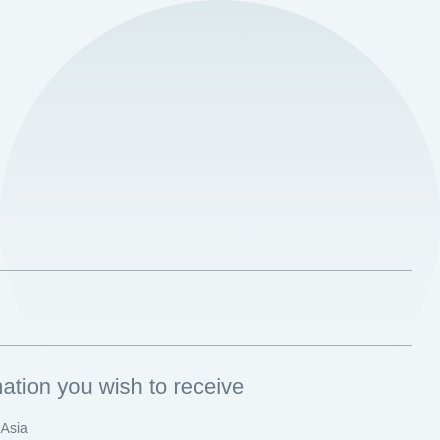Provide a single word or phrase to answer the given question: 
What region is the civic issue related to?

Central Asia